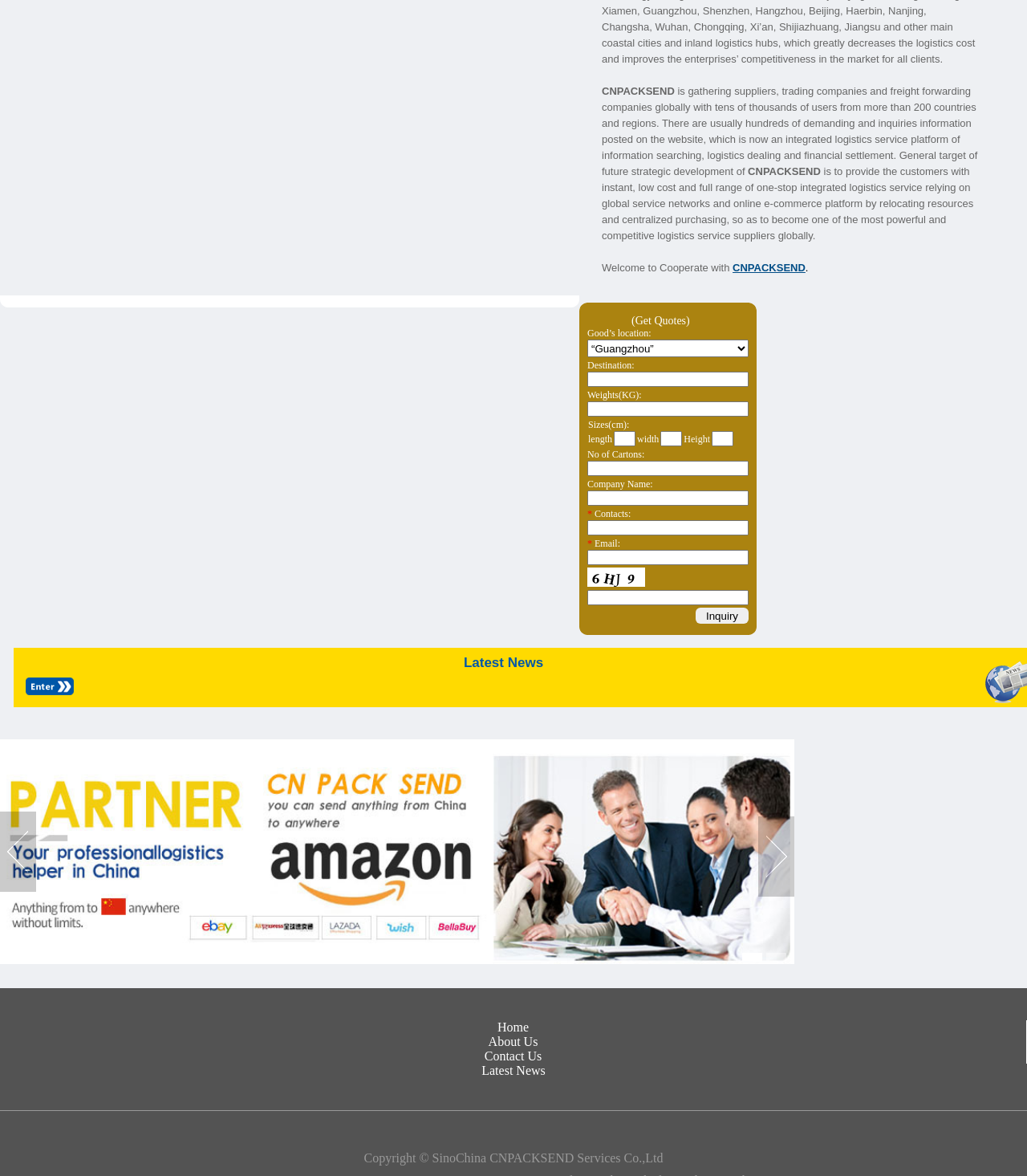Provide a short answer using a single word or phrase for the following question: 
What is the company's goal?

Become one of the most powerful logistics service suppliers